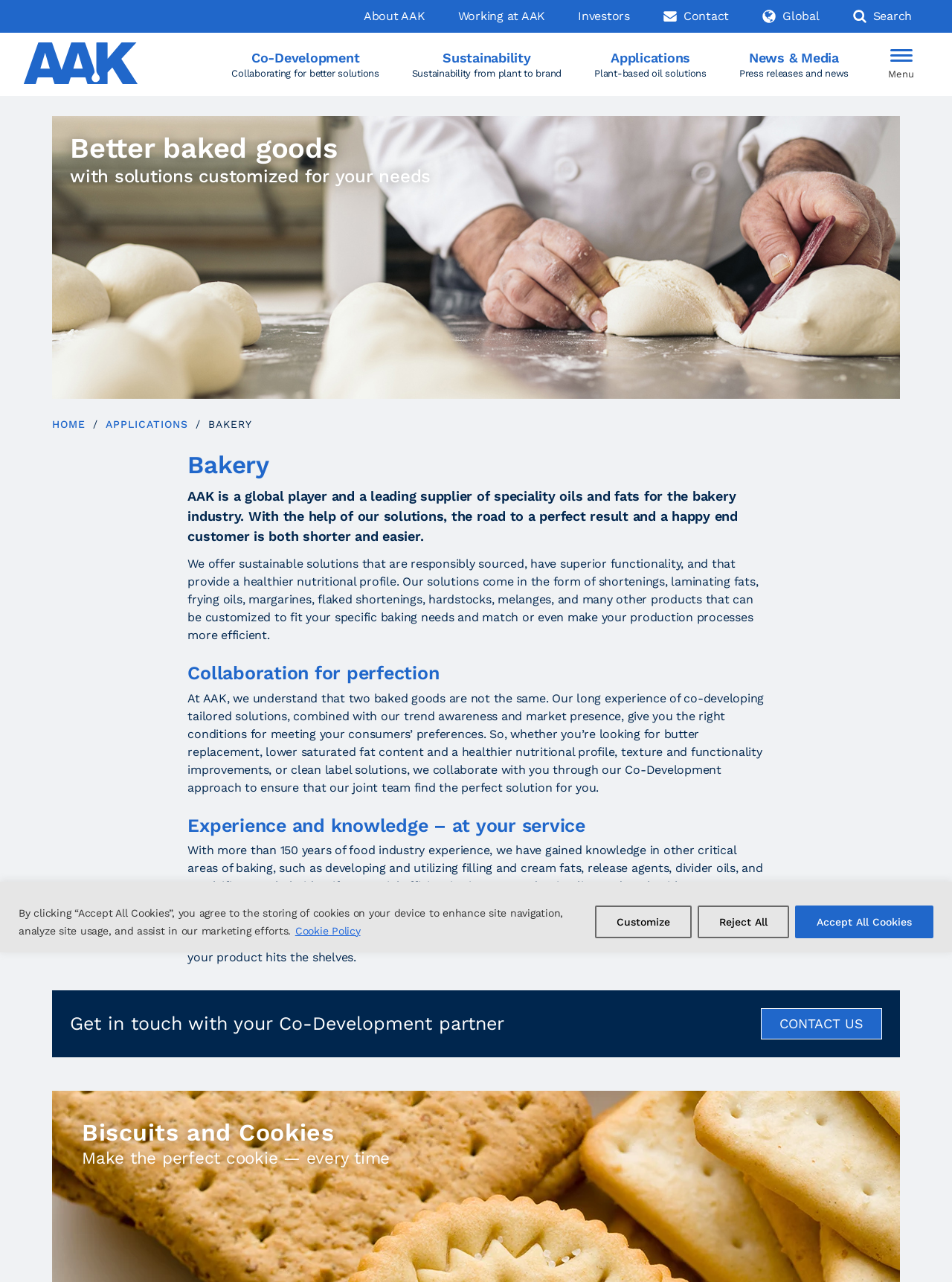Point out the bounding box coordinates of the section to click in order to follow this instruction: "Read more about Co-Development".

[0.235, 0.026, 0.406, 0.075]